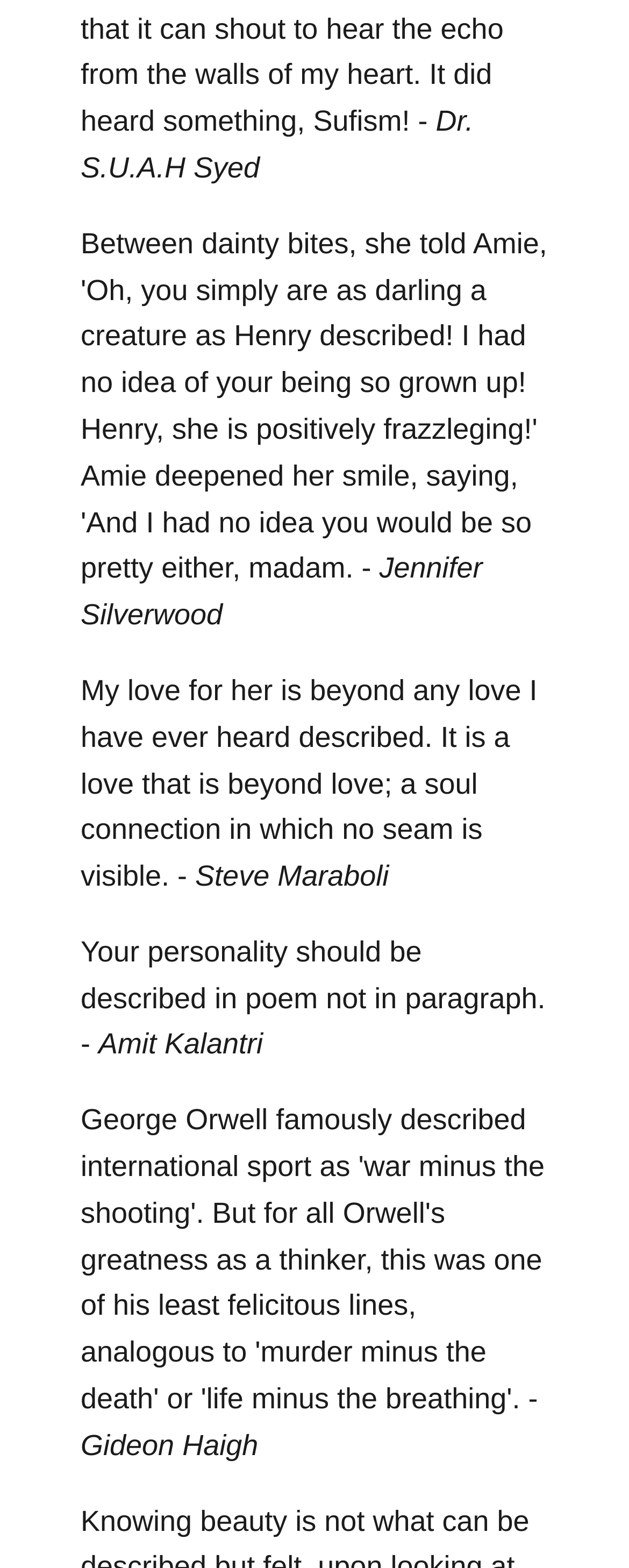Please specify the bounding box coordinates for the clickable region that will help you carry out the instruction: "follow the link 'hear'".

[0.518, 0.008, 0.611, 0.028]